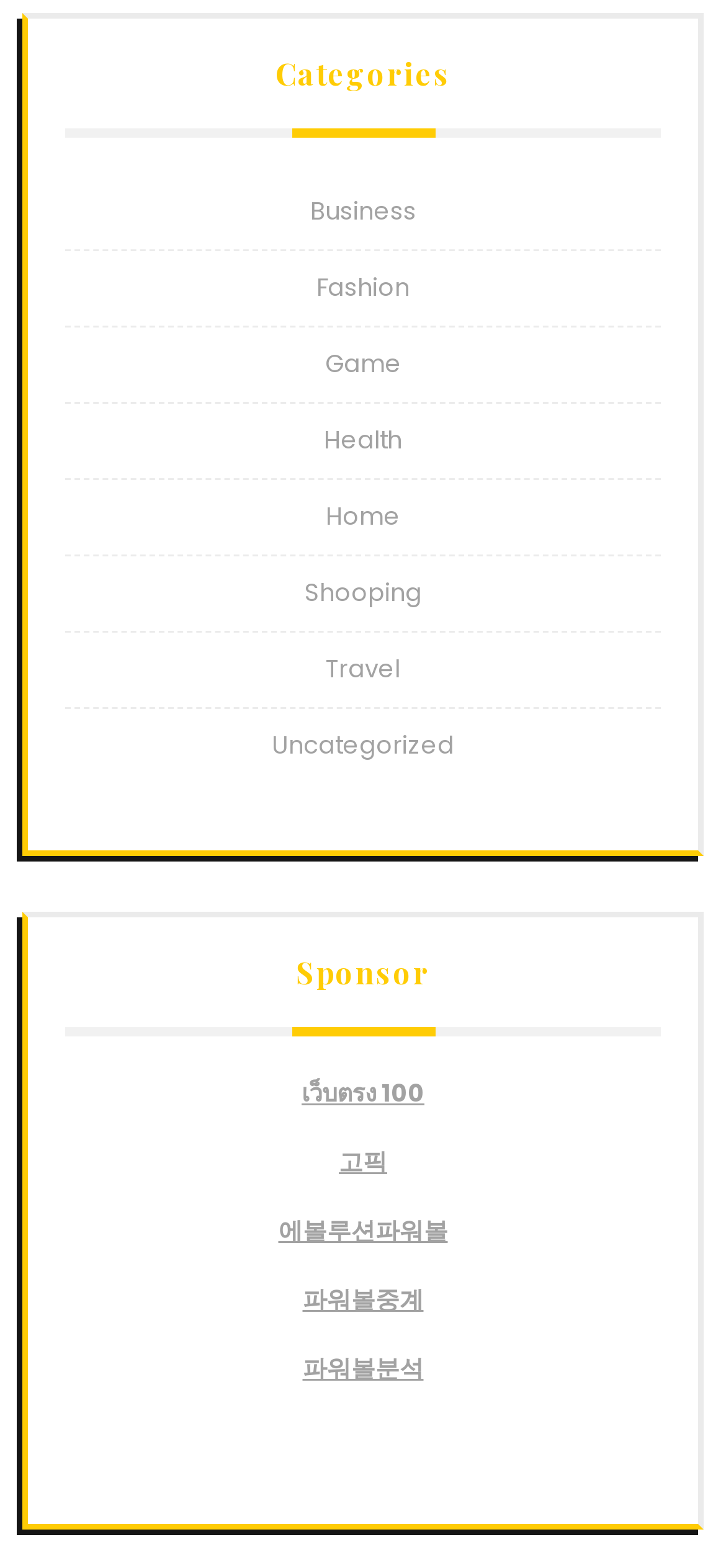What is the first category link?
Look at the image and construct a detailed response to the question.

I looked at the links under the 'Categories' heading and found that the first link is 'Business'.